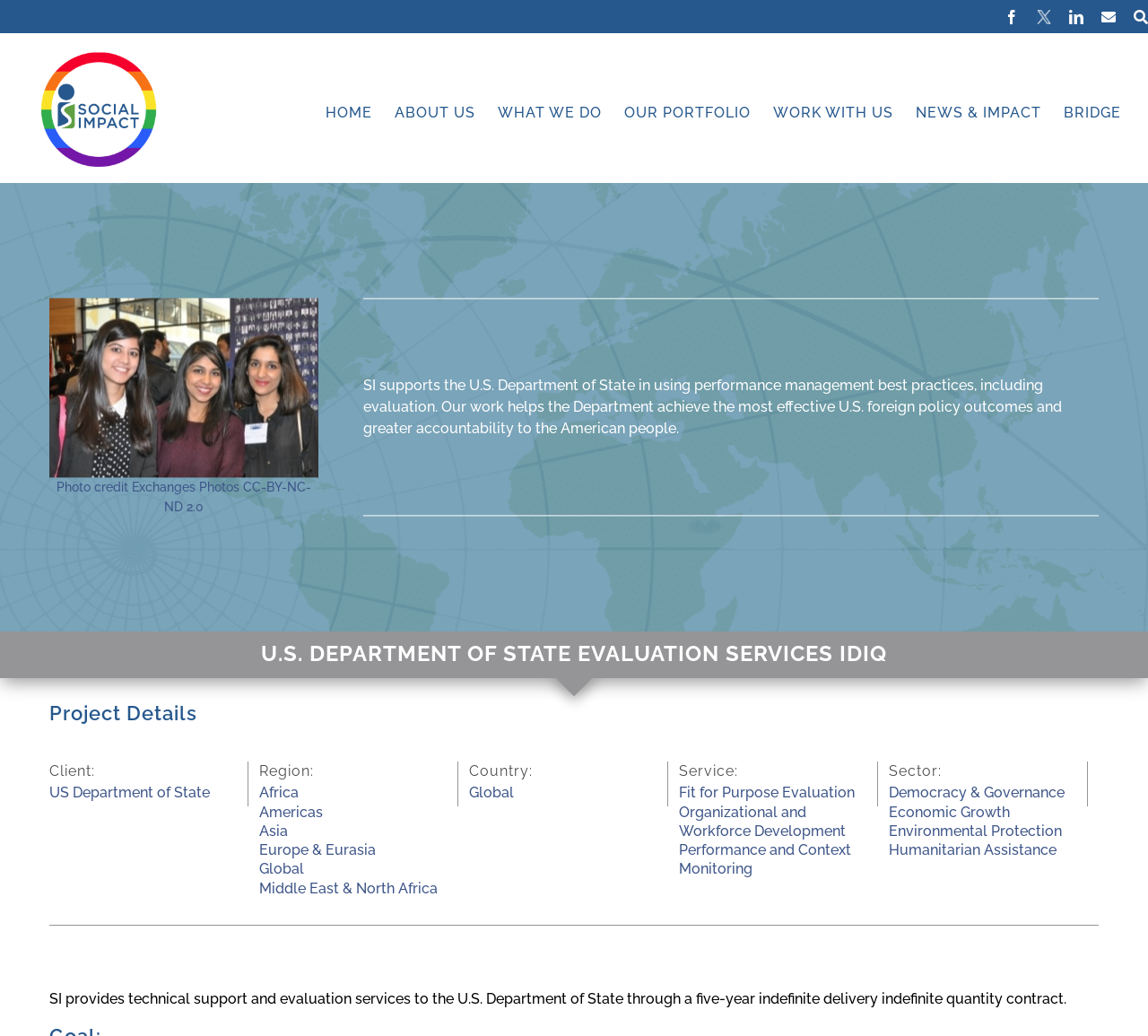Please identify the bounding box coordinates of the clickable region that I should interact with to perform the following instruction: "Click on Fit for Purpose Evaluation link". The coordinates should be expressed as four float numbers between 0 and 1, i.e., [left, top, right, bottom].

[0.591, 0.757, 0.745, 0.773]